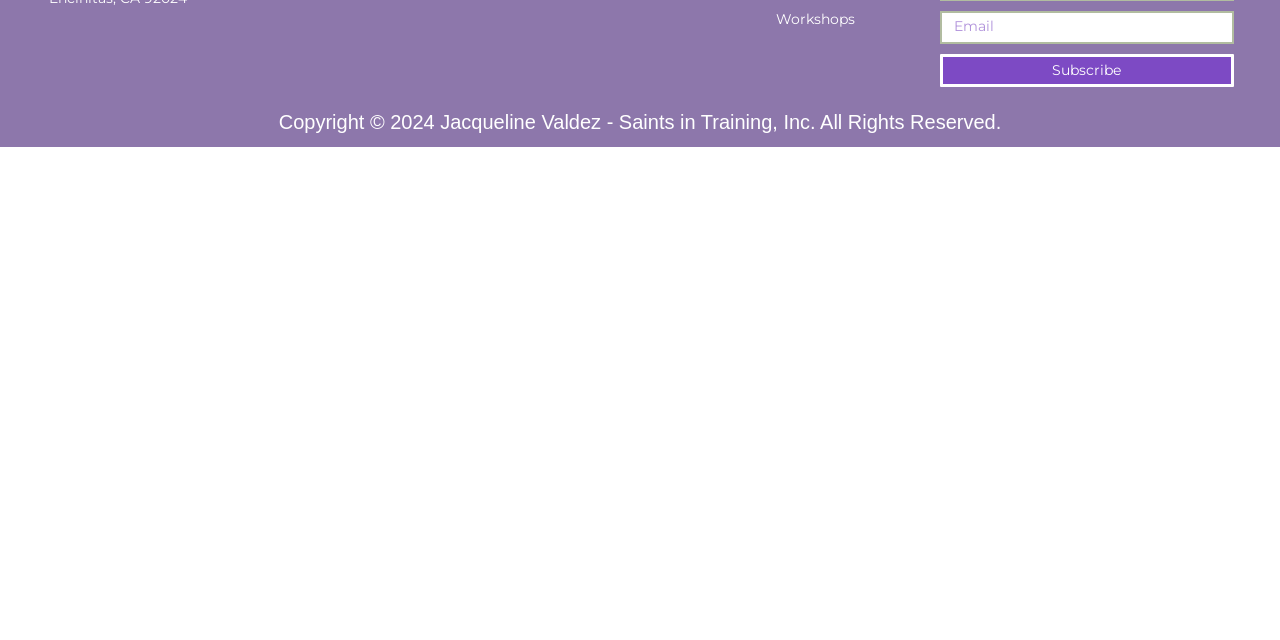Using the description "parent_node: Email name="form_fields[email]" placeholder="Email"", predict the bounding box of the relevant HTML element.

[0.734, 0.017, 0.964, 0.068]